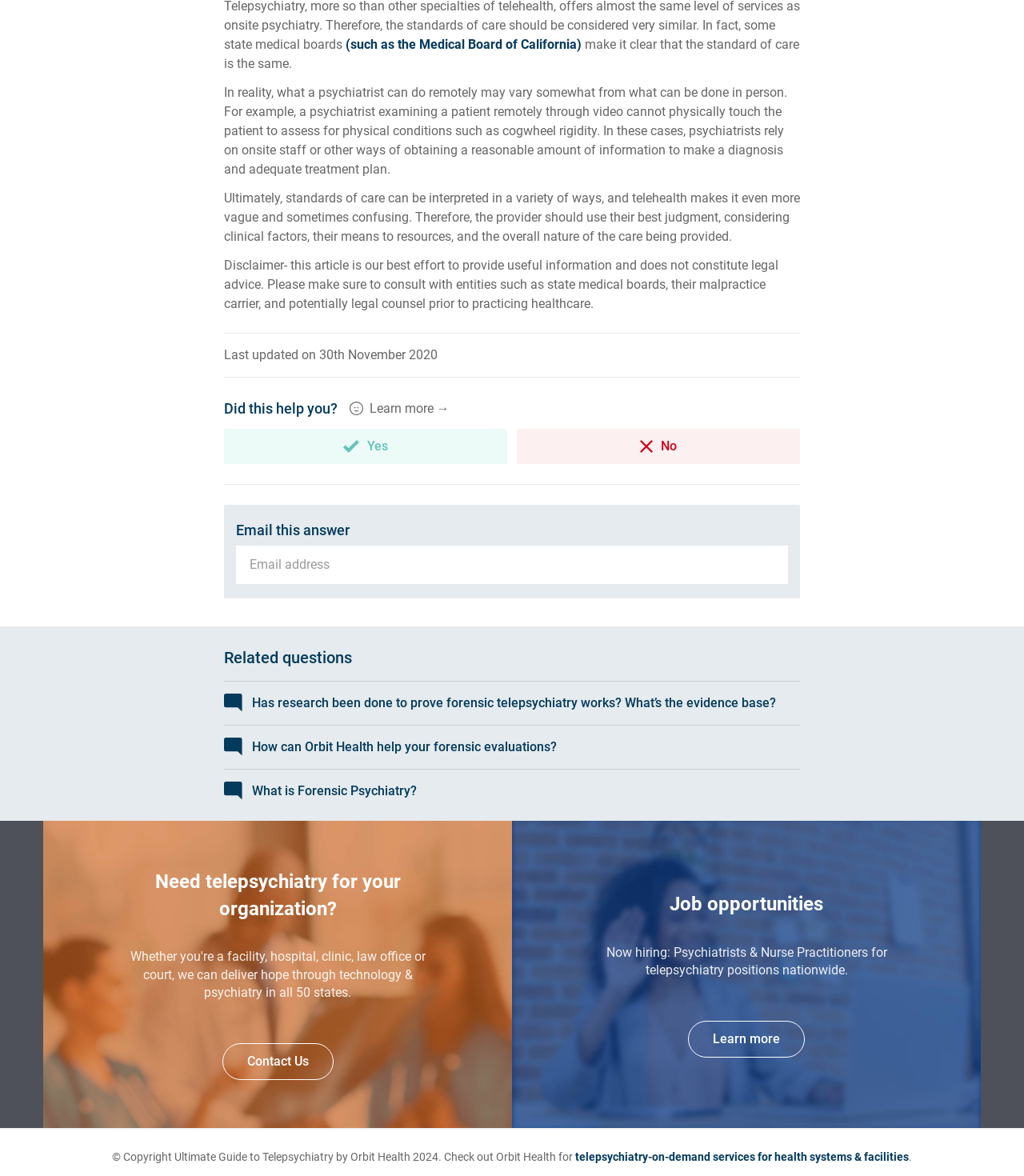Determine the bounding box coordinates of the clickable area required to perform the following instruction: "Click the 'No' button". The coordinates should be represented as four float numbers between 0 and 1: [left, top, right, bottom].

[0.505, 0.364, 0.781, 0.394]